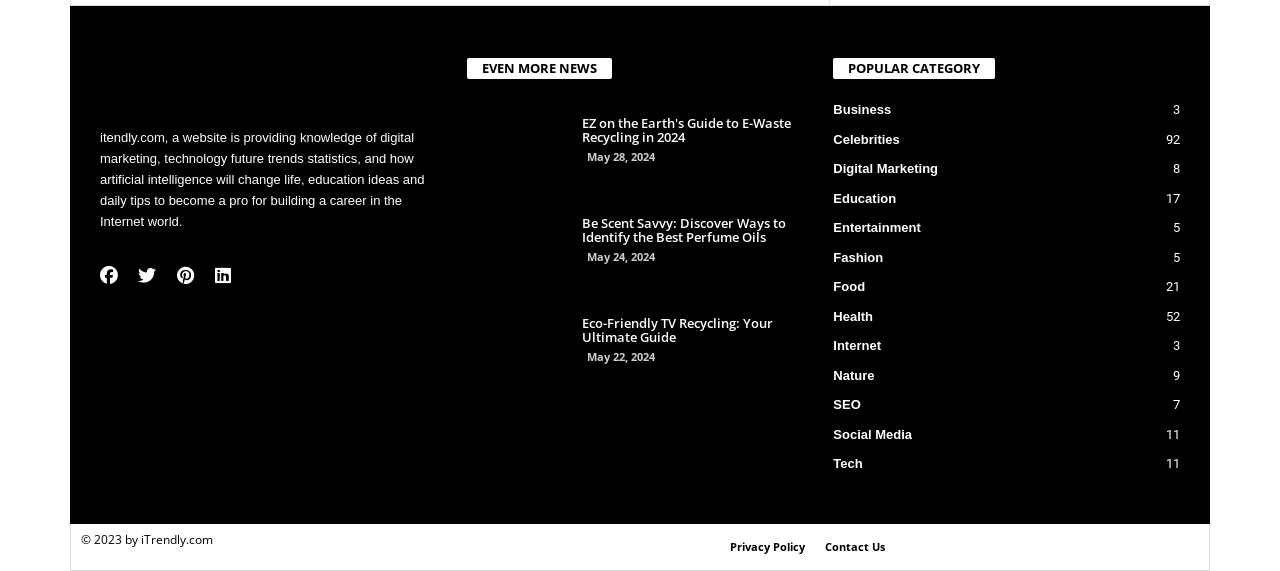Determine the bounding box coordinates for the area that should be clicked to carry out the following instruction: "Select options for Organic Cowboy Blend".

None